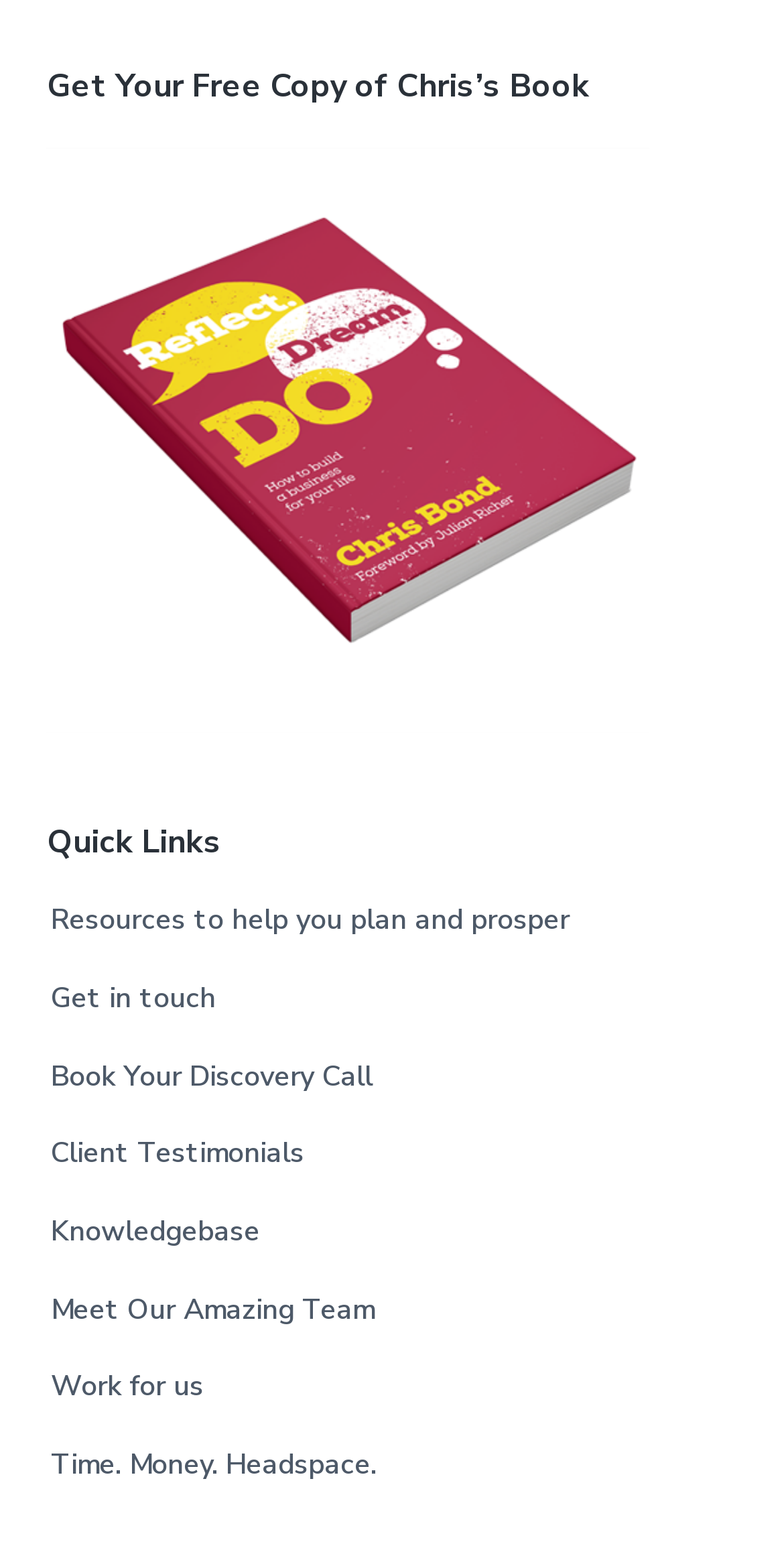Highlight the bounding box coordinates of the element that should be clicked to carry out the following instruction: "Explore resources to help you plan and prosper". The coordinates must be given as four float numbers ranging from 0 to 1, i.e., [left, top, right, bottom].

[0.065, 0.582, 0.727, 0.612]